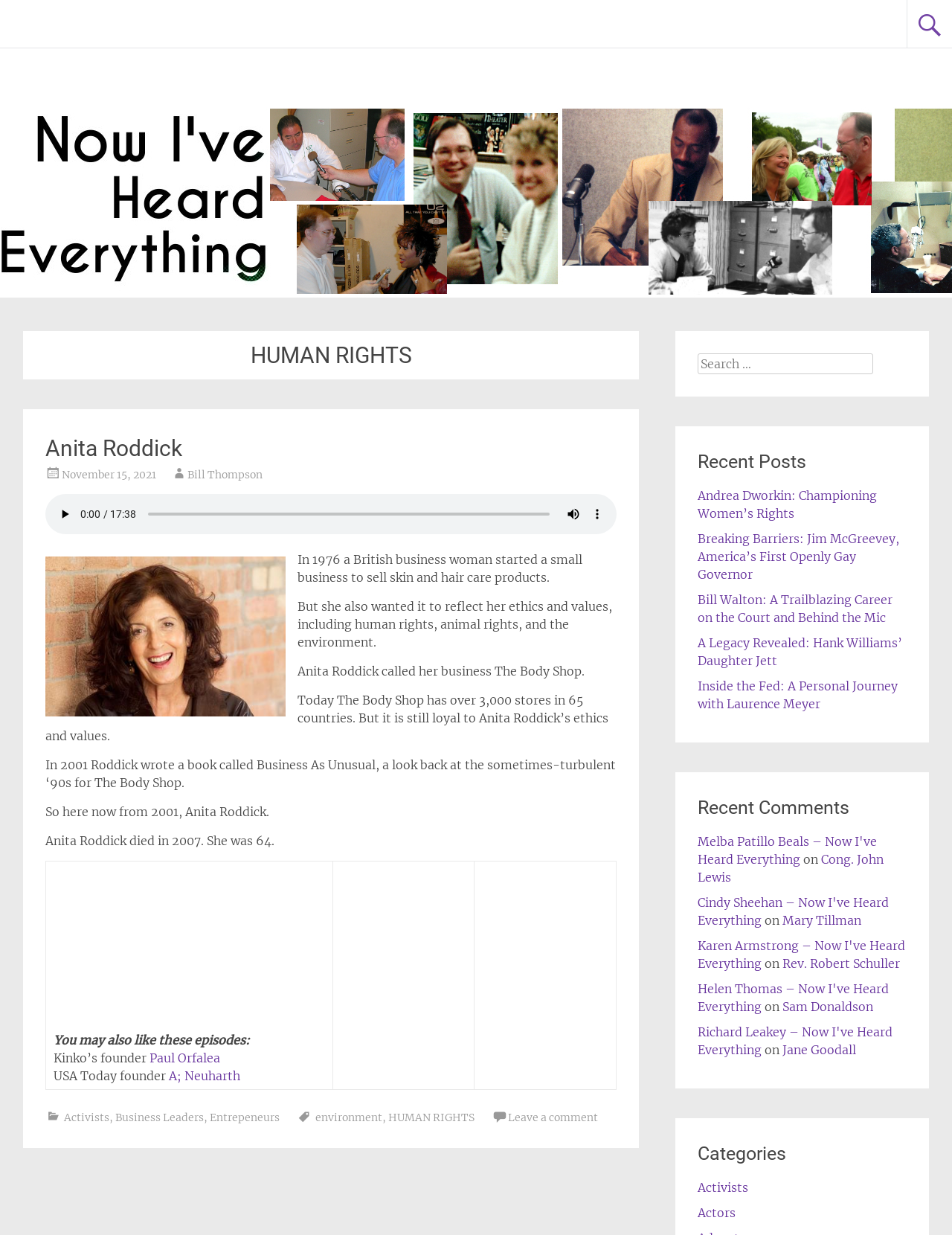Locate the UI element described by Cong. John Lewis in the provided webpage screenshot. Return the bounding box coordinates in the format (top-left x, top-left y, bottom-right x, bottom-right y), ensuring all values are between 0 and 1.

[0.733, 0.69, 0.928, 0.716]